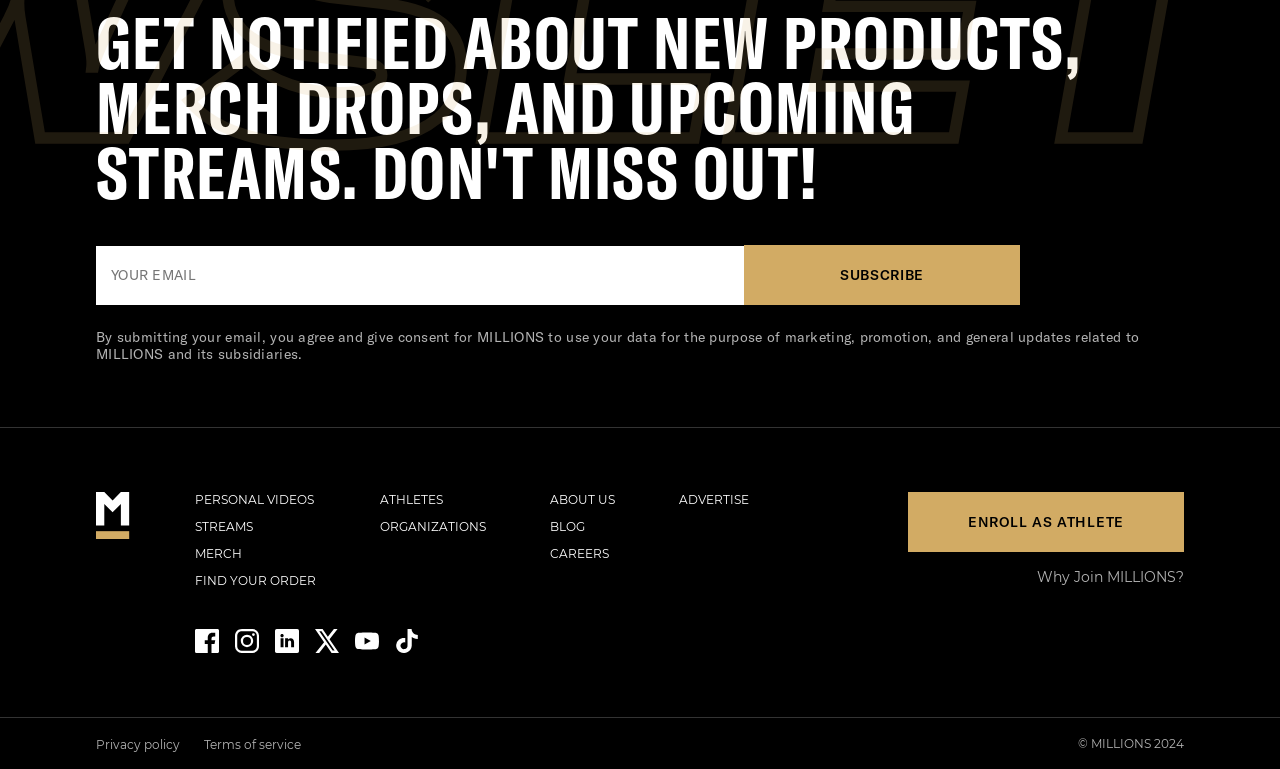Using the information in the image, could you please answer the following question in detail:
What is the name of the organization?

The logo at the top left corner of the webpage is labeled as 'MILLIONS logo', and the copyright information at the bottom of the webpage also mentions 'MILLIONS'.